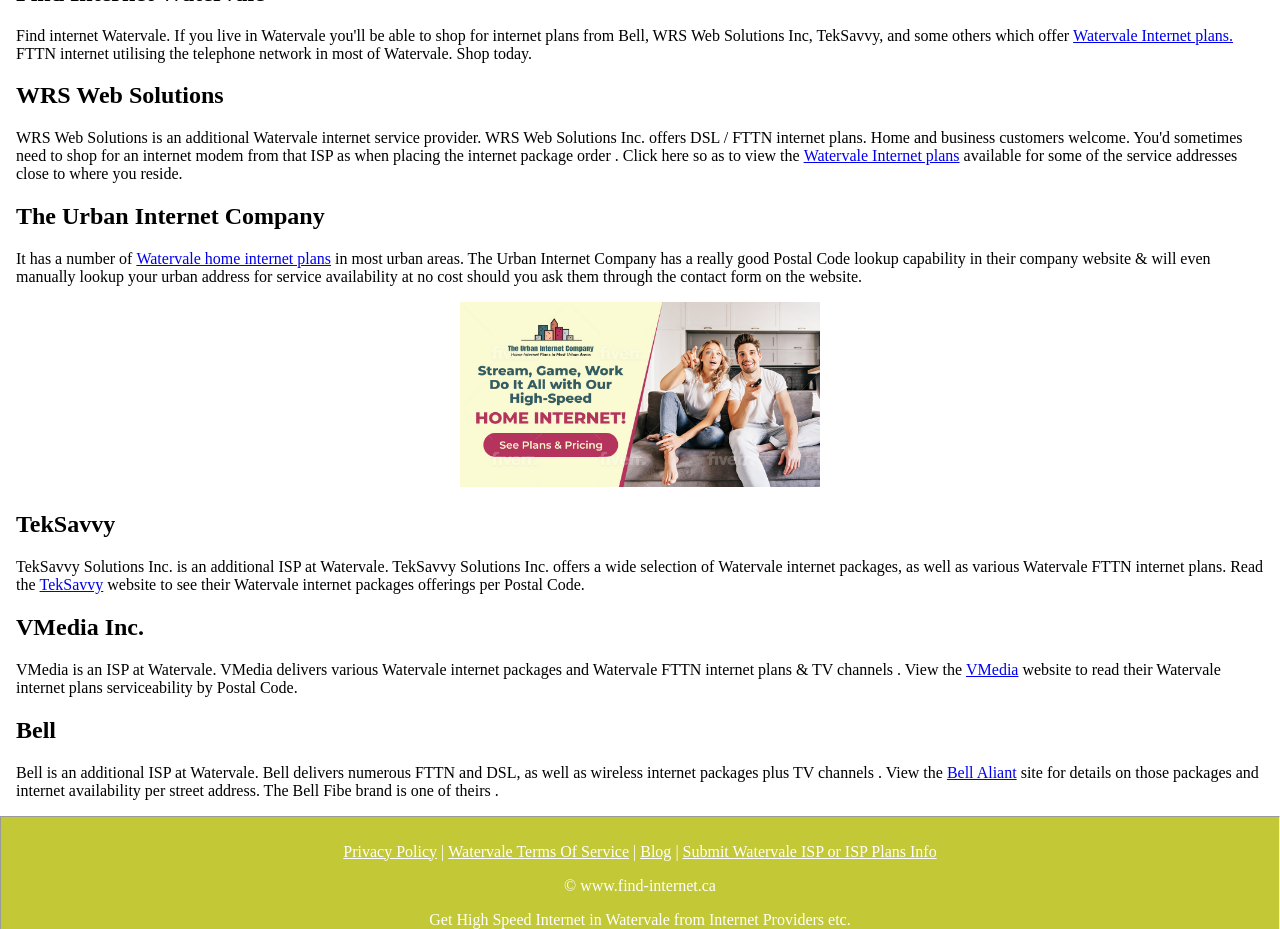Determine the bounding box coordinates for the UI element matching this description: "Watervale Terms Of Service".

[0.35, 0.907, 0.491, 0.926]